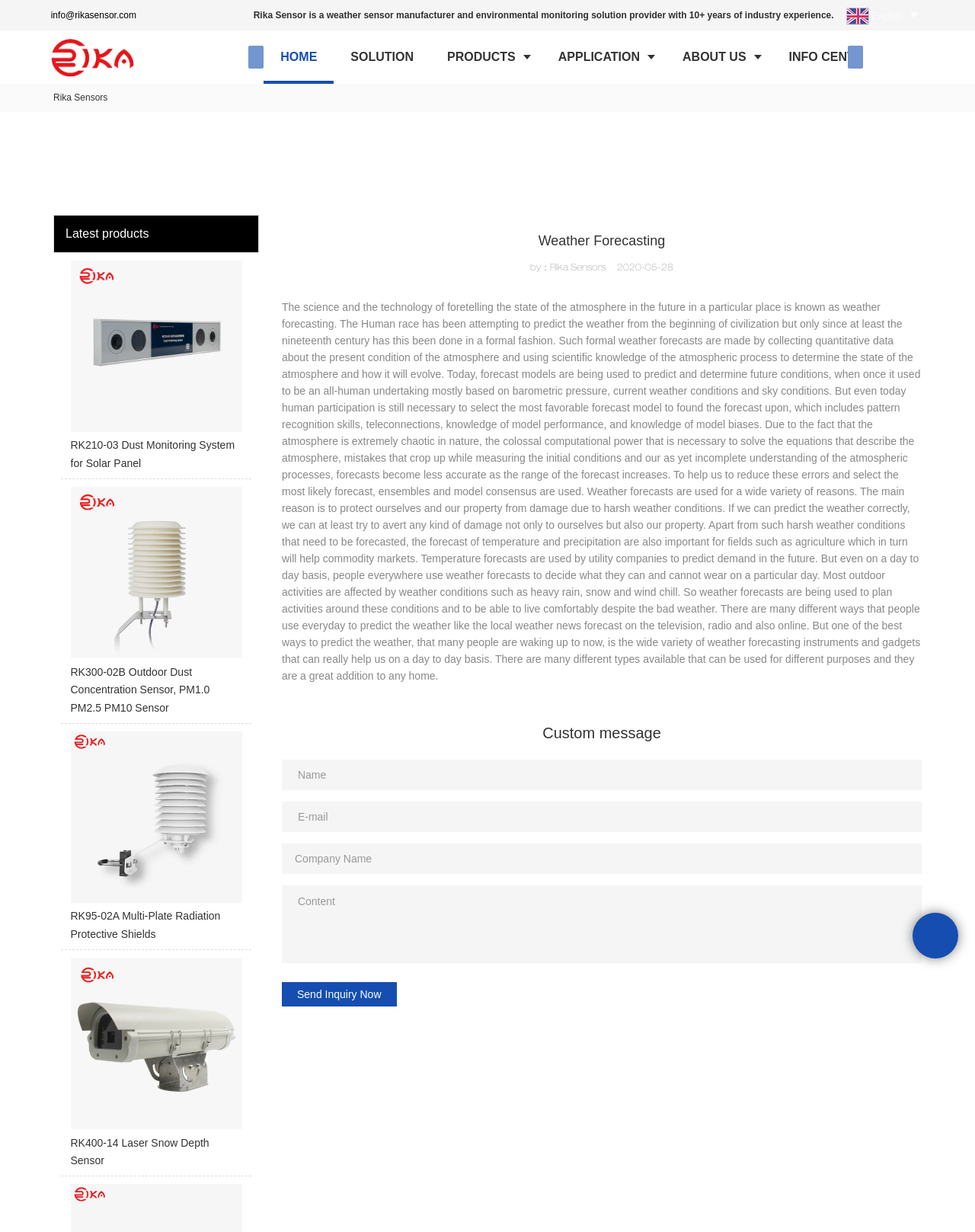Analyze the image and give a detailed response to the question:
How many links are there in the 'QUICK LINKS' section?

The 'QUICK LINKS' section has 9 links, which are 'HOME', 'SOLUTION', 'PRODUCTS', 'APPLICATION', 'ABOUT US', 'INFO CENTER', 'CONTACT US', 'Rika', and 'RIKA Sensor'.